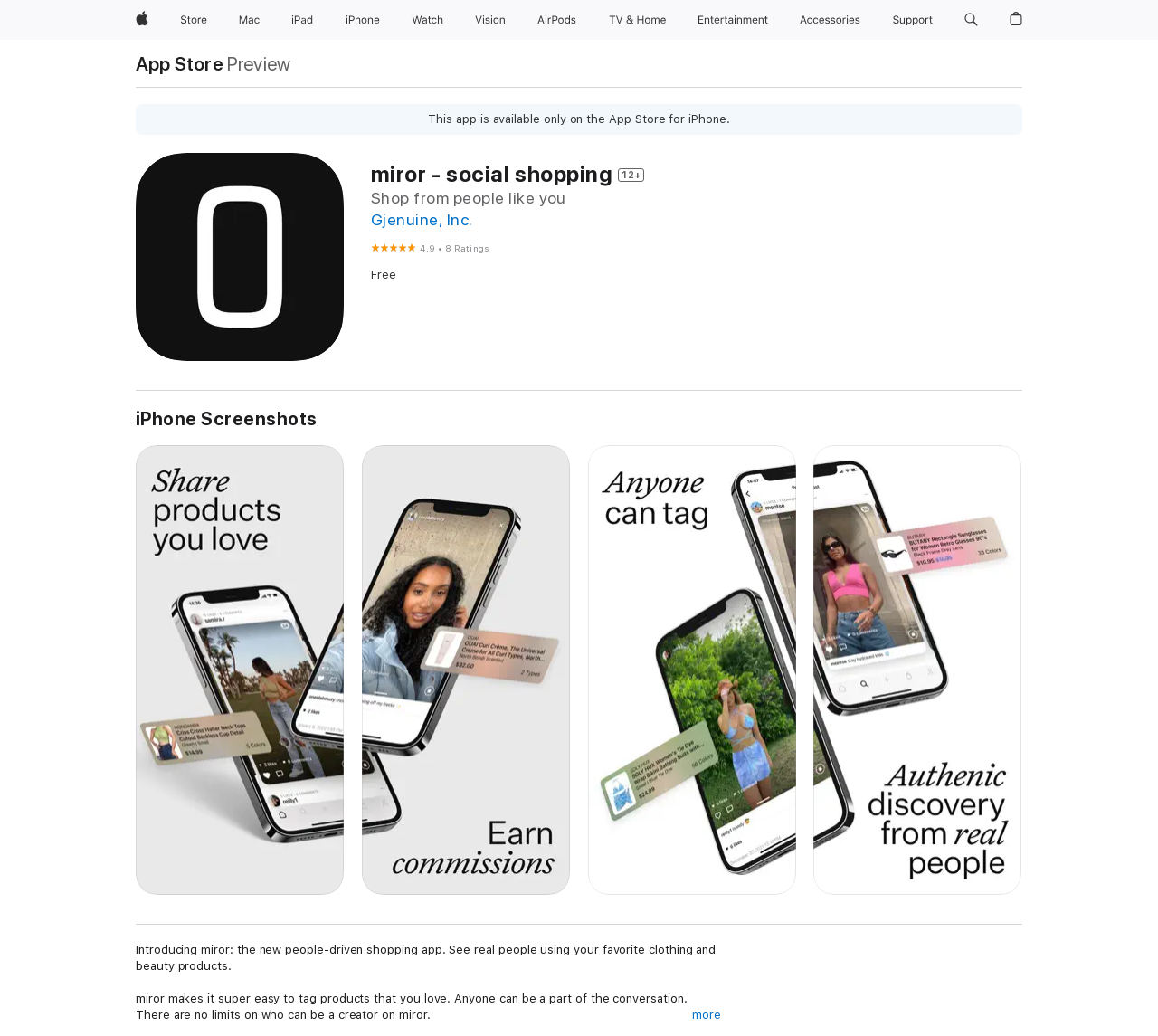Describe all visible elements and their arrangement on the webpage.

This webpage is about the miror app, a social shopping platform. At the top, there is a navigation bar with links to various Apple products and services, including Apple, Store, Mac, iPad, iPhone, Watch, Vision, AirPods, TV and Home, Entertainment, Accessories, and Support. Each link has a corresponding image and a button to expand the menu.

Below the navigation bar, there is a search button and a shopping bag button. Next to the navigation bar, there is a link to the App Store and a text "Preview" indicating that the app is available only on the App Store for iPhone.

The main content of the page is about the miror app. There is a heading "miror - social shopping 12+" followed by a subheading "Shop from people like you" and the developer's name "Gjenuine, Inc." with a link to the developer's page. The app has a rating of 4.9 out of 5, based on 8 ratings.

Below the app's information, there are two sections: "iPhone Screenshots" and "Description". The description section provides an introduction to the miror app, stating that it is a people-driven shopping app where users can see real people using their favorite clothing and beauty products. It also mentions that the app makes it easy to tag products and allows anyone to be a part of the conversation.

Overall, the webpage is promoting the miror app and providing information about its features and functionality.